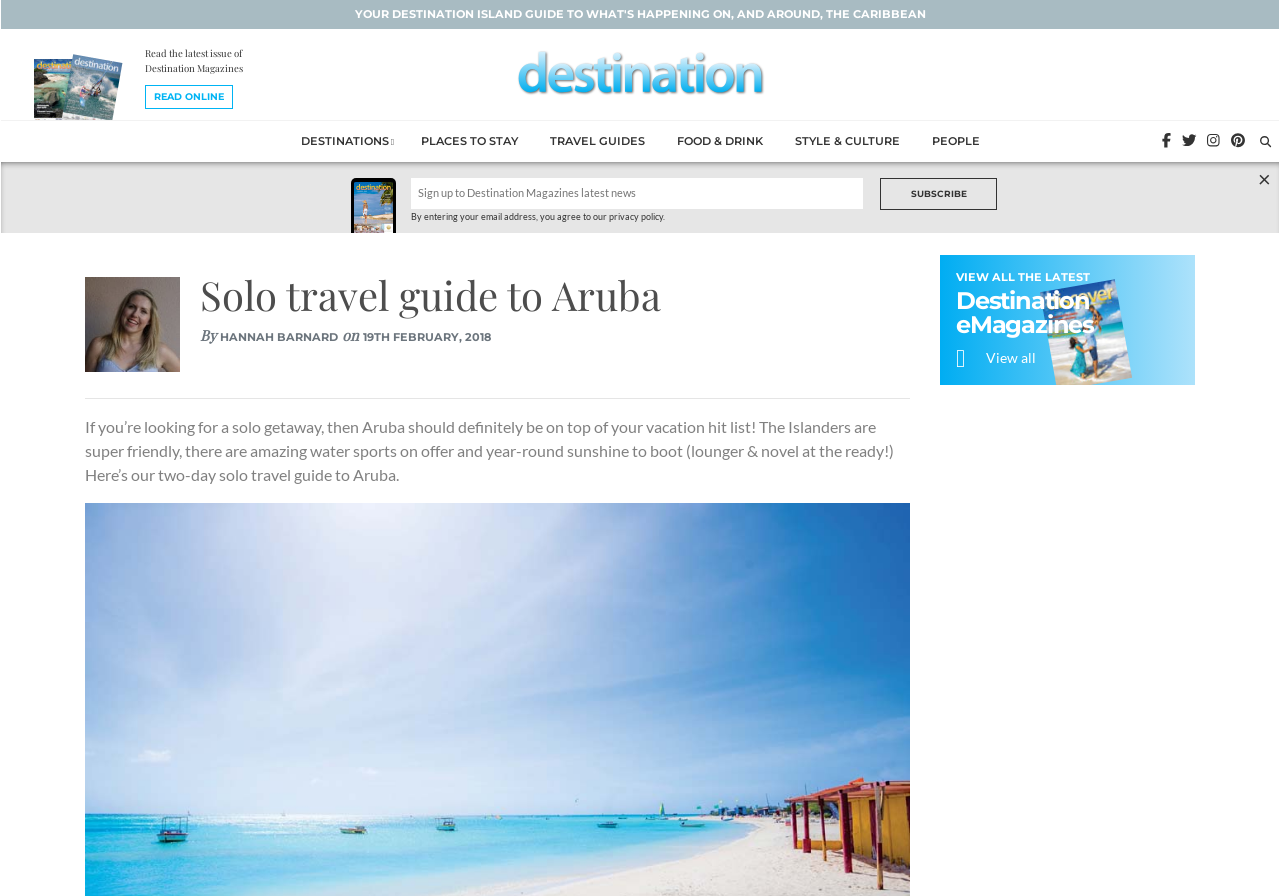Using the description "Food & Drink", locate and provide the bounding box of the UI element.

[0.516, 0.135, 0.608, 0.181]